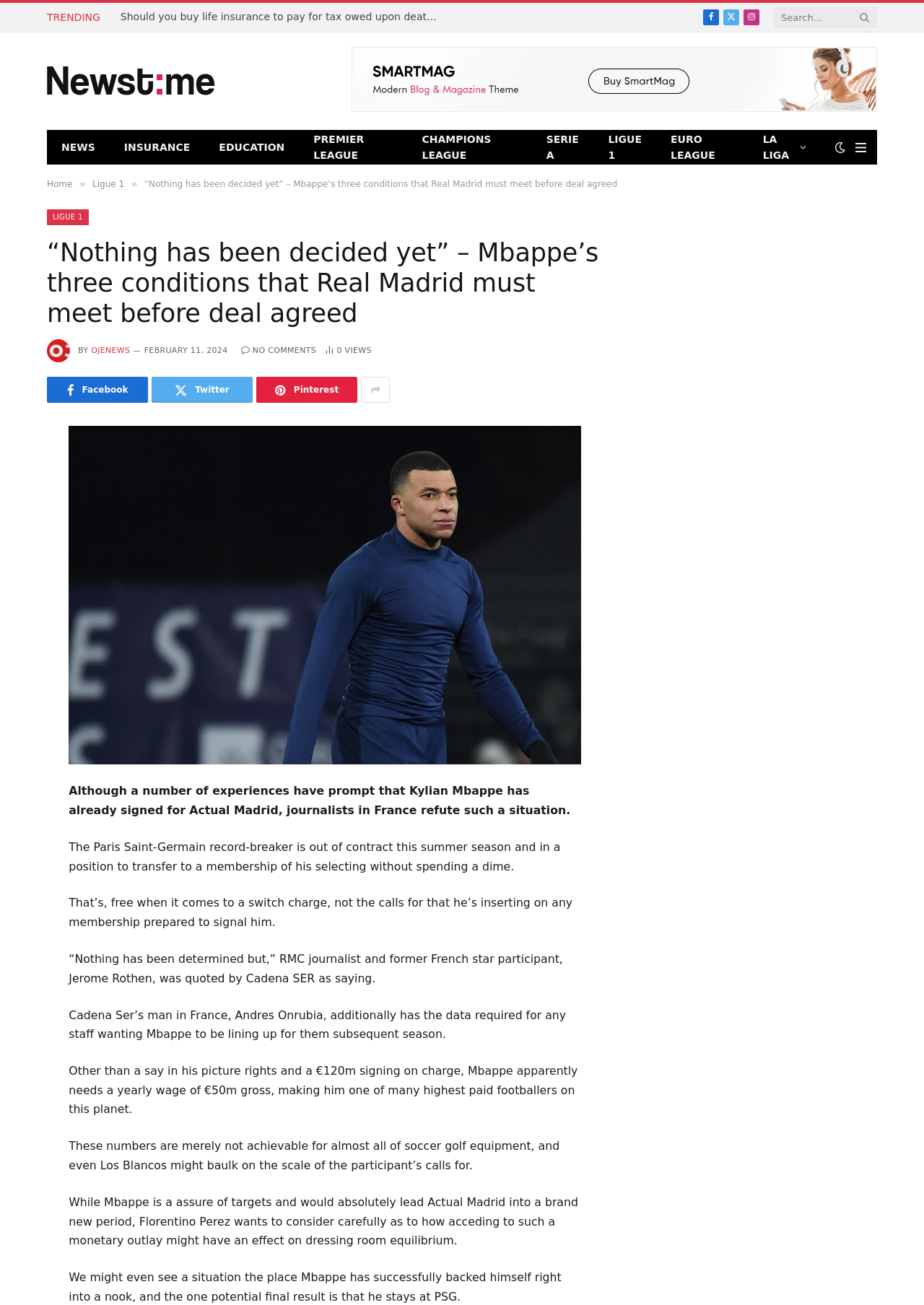Could you specify the bounding box coordinates for the clickable section to complete the following instruction: "Check Facebook"?

[0.761, 0.007, 0.778, 0.019]